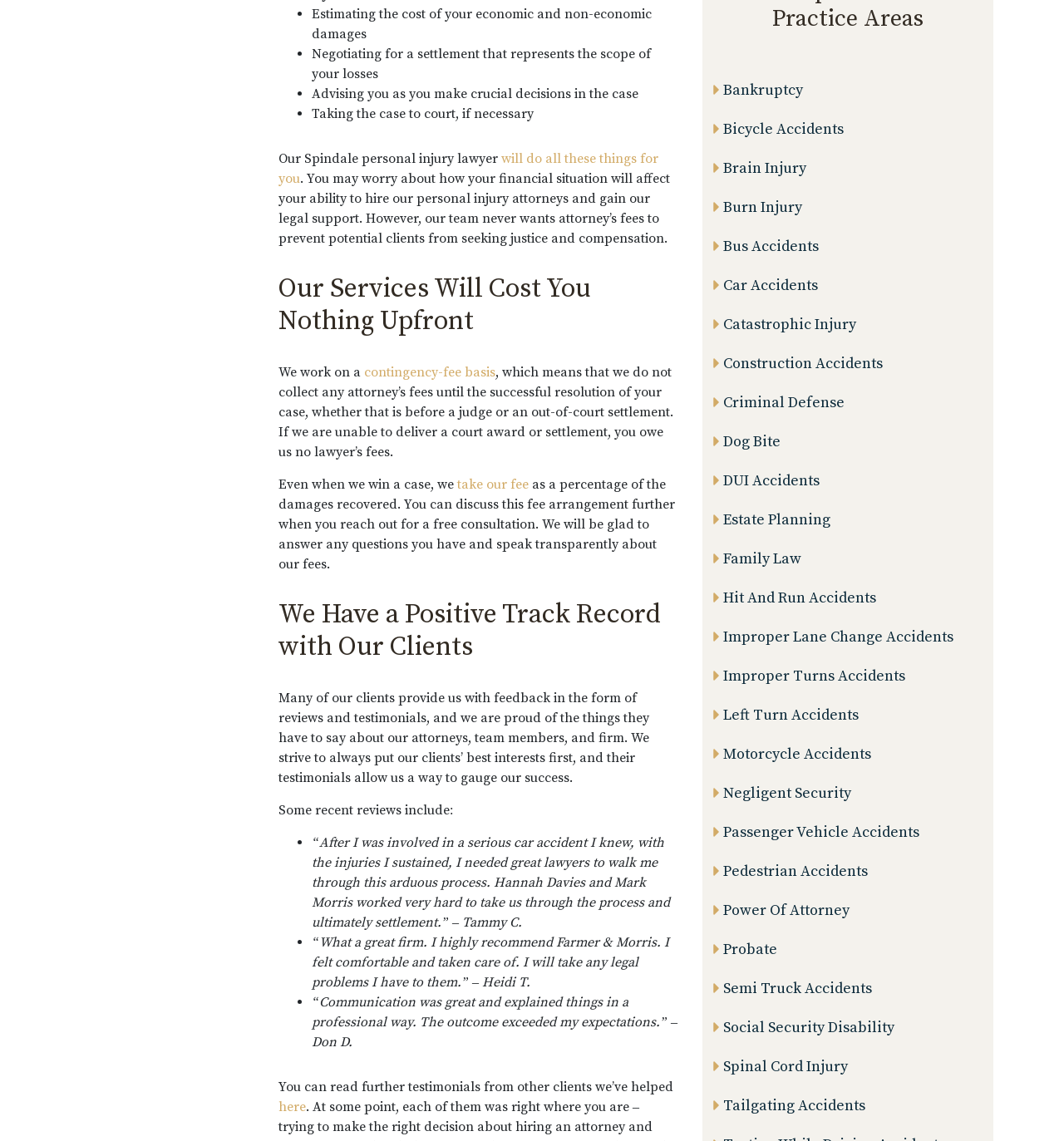Determine the bounding box of the UI component based on this description: "Improper Lane Change Accidents". The bounding box coordinates should be four float values between 0 and 1, i.e., [left, top, right, bottom].

[0.66, 0.541, 0.934, 0.575]